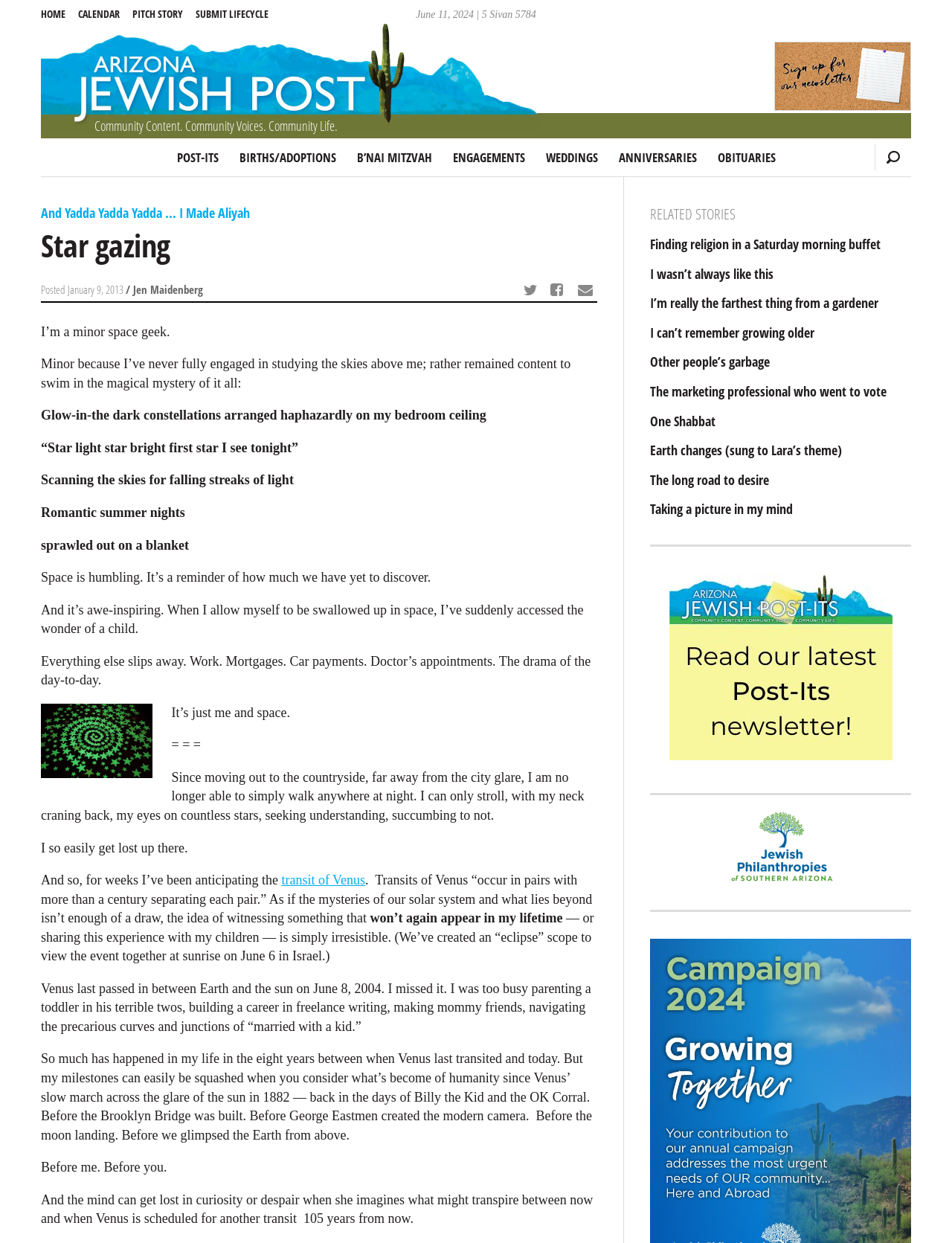What is the topic of the article?
Using the picture, provide a one-word or short phrase answer.

Star gazing